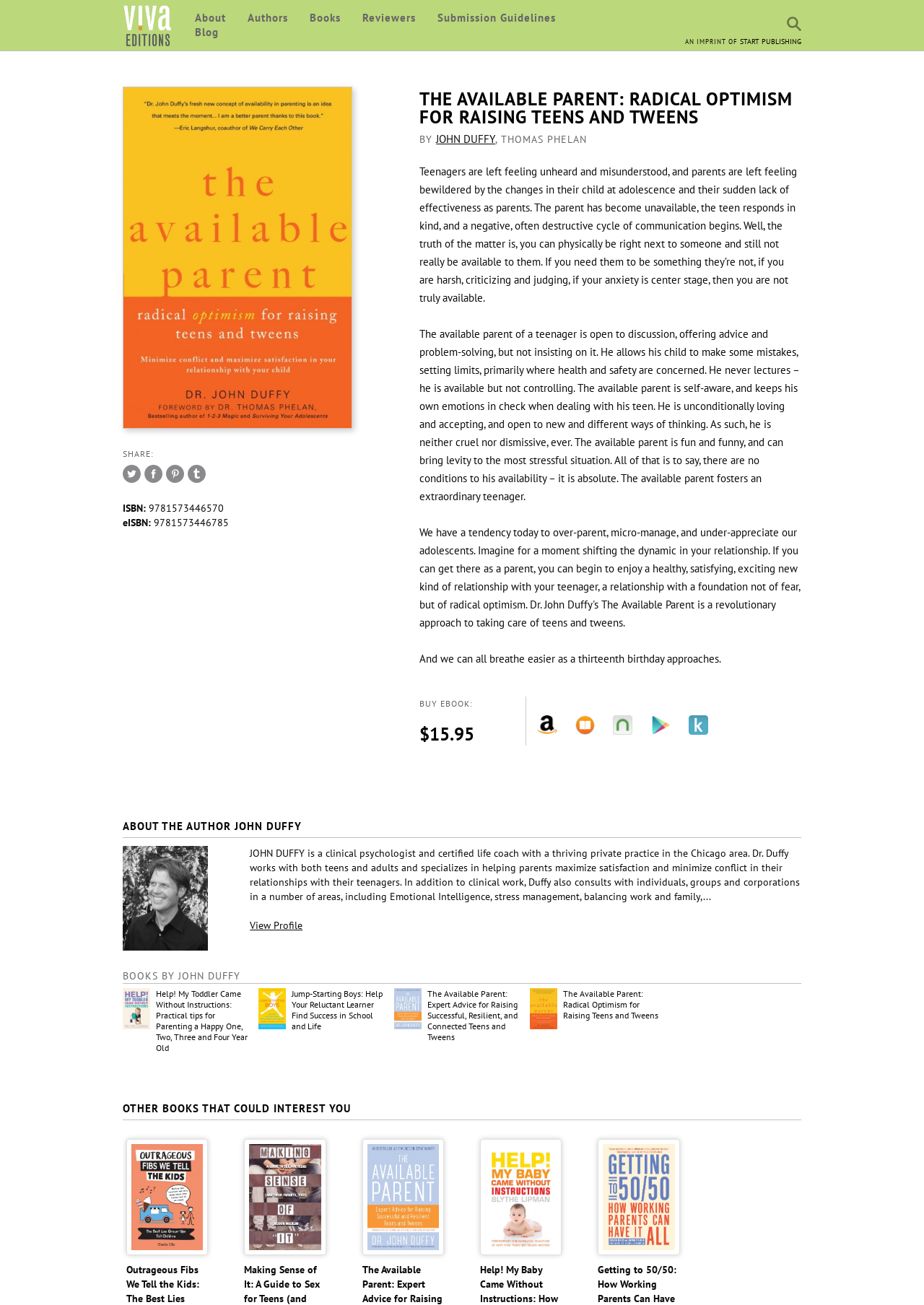Please use the details from the image to answer the following question comprehensively:
What is the name of the book?

I found the answer by looking at the heading element with the text 'THE AVAILABLE PARENT: RADICAL OPTIMISM FOR RAISING TEENS AND TWEENS' which is likely to be the title of the book.